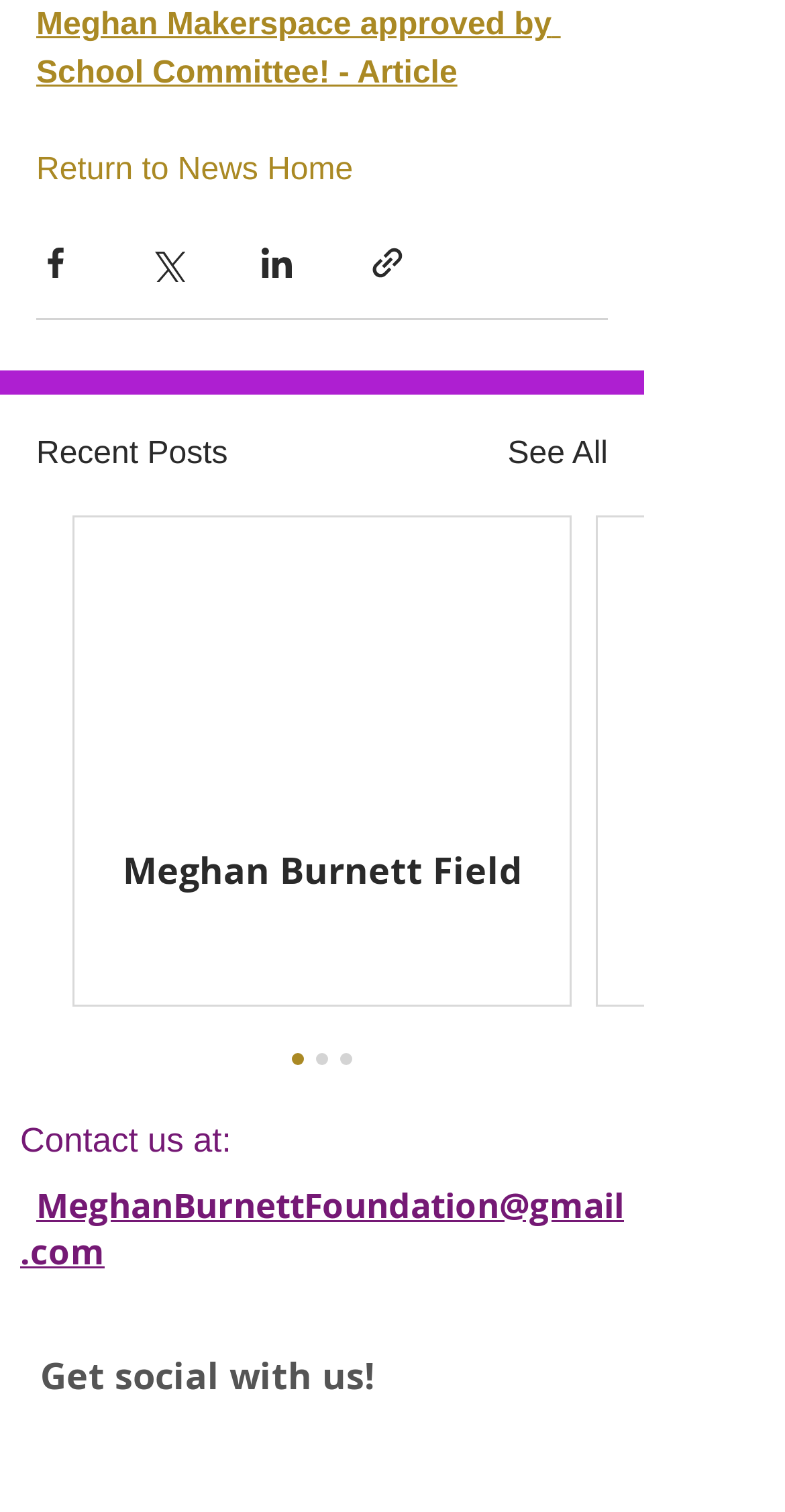Find the bounding box coordinates for the HTML element described in this sentence: "Return to News Home". Provide the coordinates as four float numbers between 0 and 1, in the format [left, top, right, bottom].

[0.046, 0.101, 0.45, 0.124]